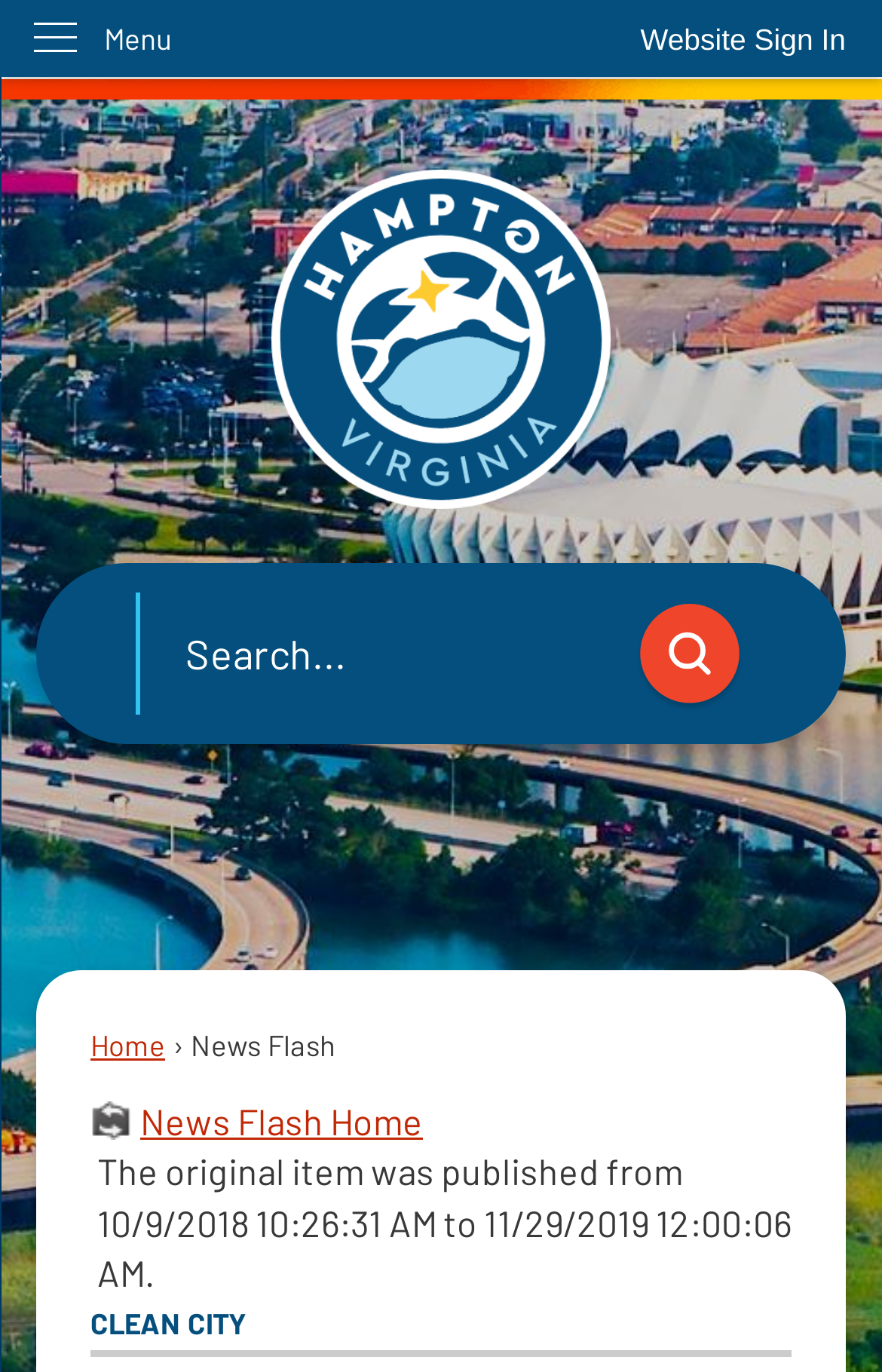Provide the bounding box coordinates of the HTML element this sentence describes: "English". The bounding box coordinates consist of four float numbers between 0 and 1, i.e., [left, top, right, bottom].

None